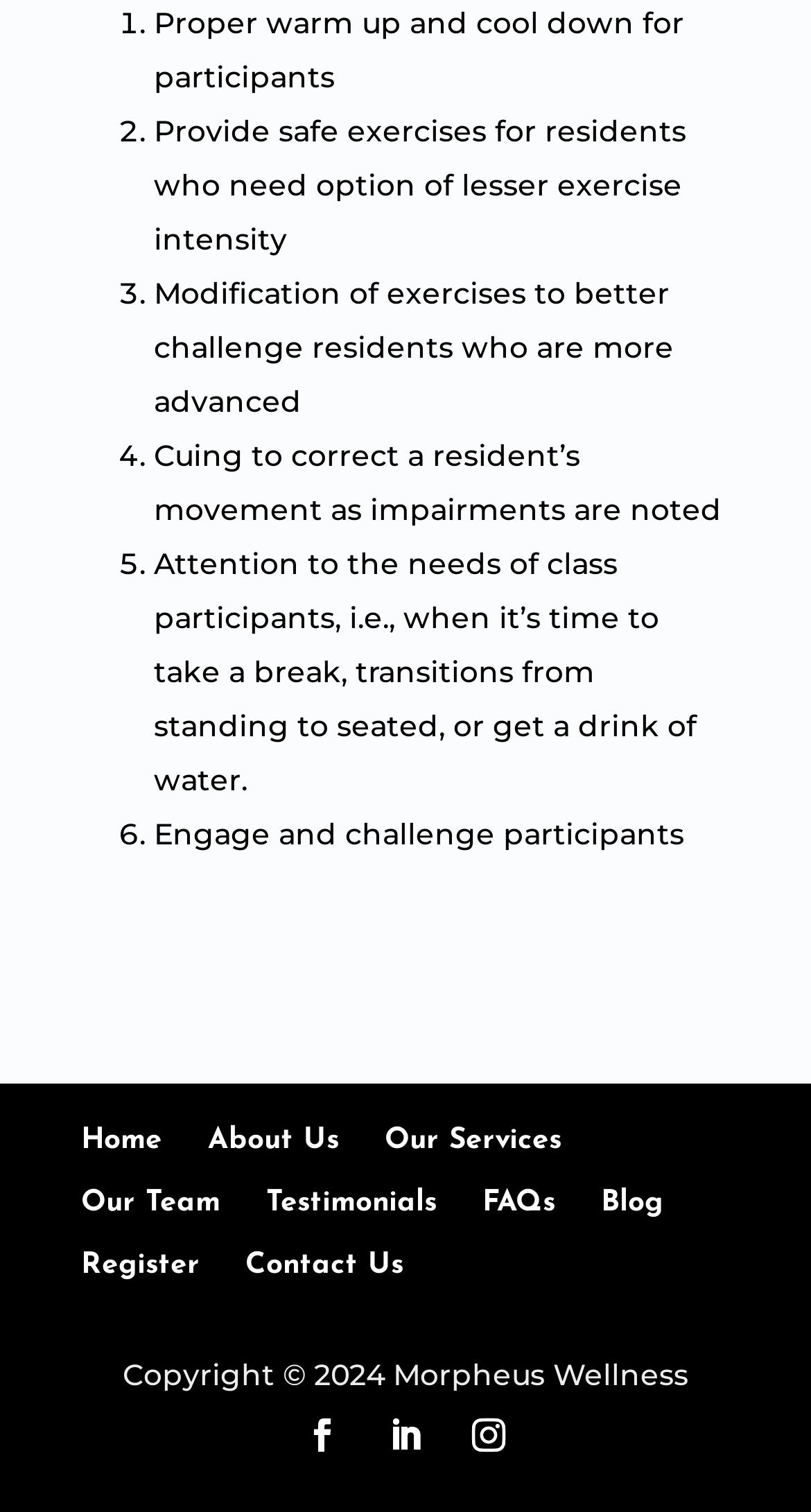Find the bounding box coordinates of the area that needs to be clicked in order to achieve the following instruction: "Register now". The coordinates should be specified as four float numbers between 0 and 1, i.e., [left, top, right, bottom].

[0.1, 0.828, 0.246, 0.858]